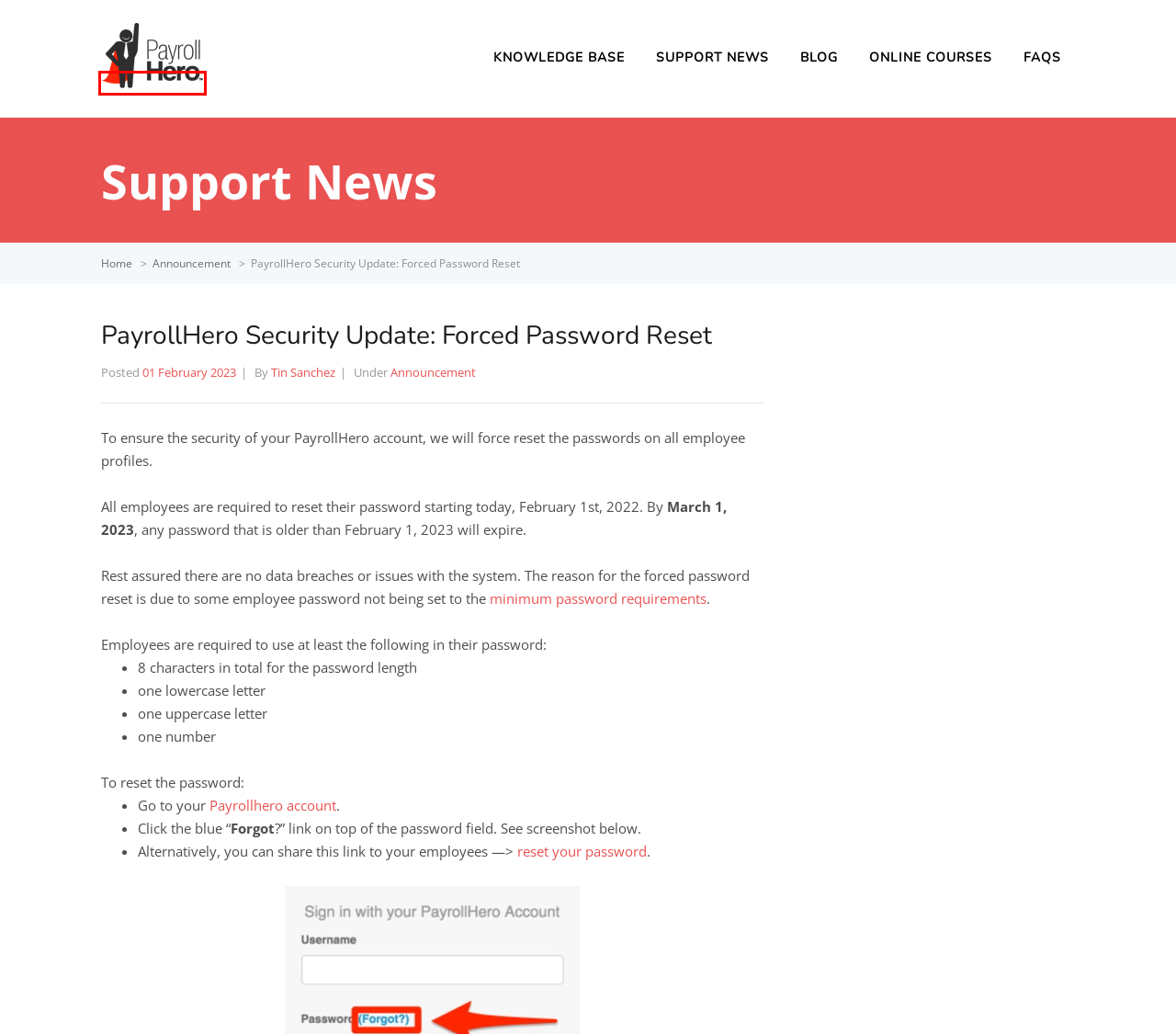Analyze the given webpage screenshot and identify the UI element within the red bounding box. Select the webpage description that best matches what you expect the new webpage to look like after clicking the element. Here are the candidates:
A. PayrollHero Support – PayrollHero Support
B. Tin Sanchez – PayrollHero Support
C. PayrollHero Password Policy Updates – PayrollHero Support
D. Blog of PayrollHero
E. Support News – PayrollHero Support
F. Frequently Asked Questions
G. PayrollHero.com PTE. LTD.
H. Announcement – PayrollHero Support

A